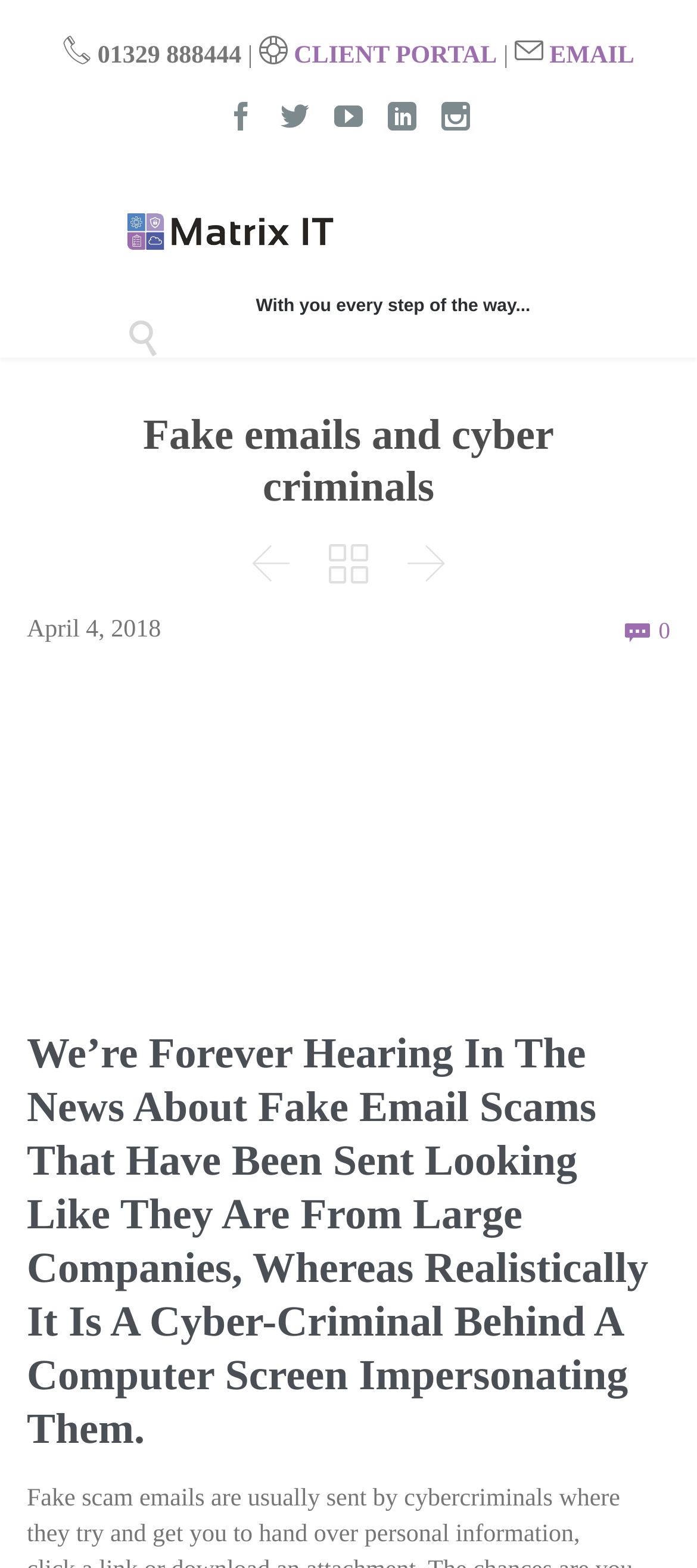Provide the bounding box coordinates of the HTML element this sentence describes: "CLIENT PORTAL". The bounding box coordinates consist of four float numbers between 0 and 1, i.e., [left, top, right, bottom].

[0.422, 0.027, 0.713, 0.044]